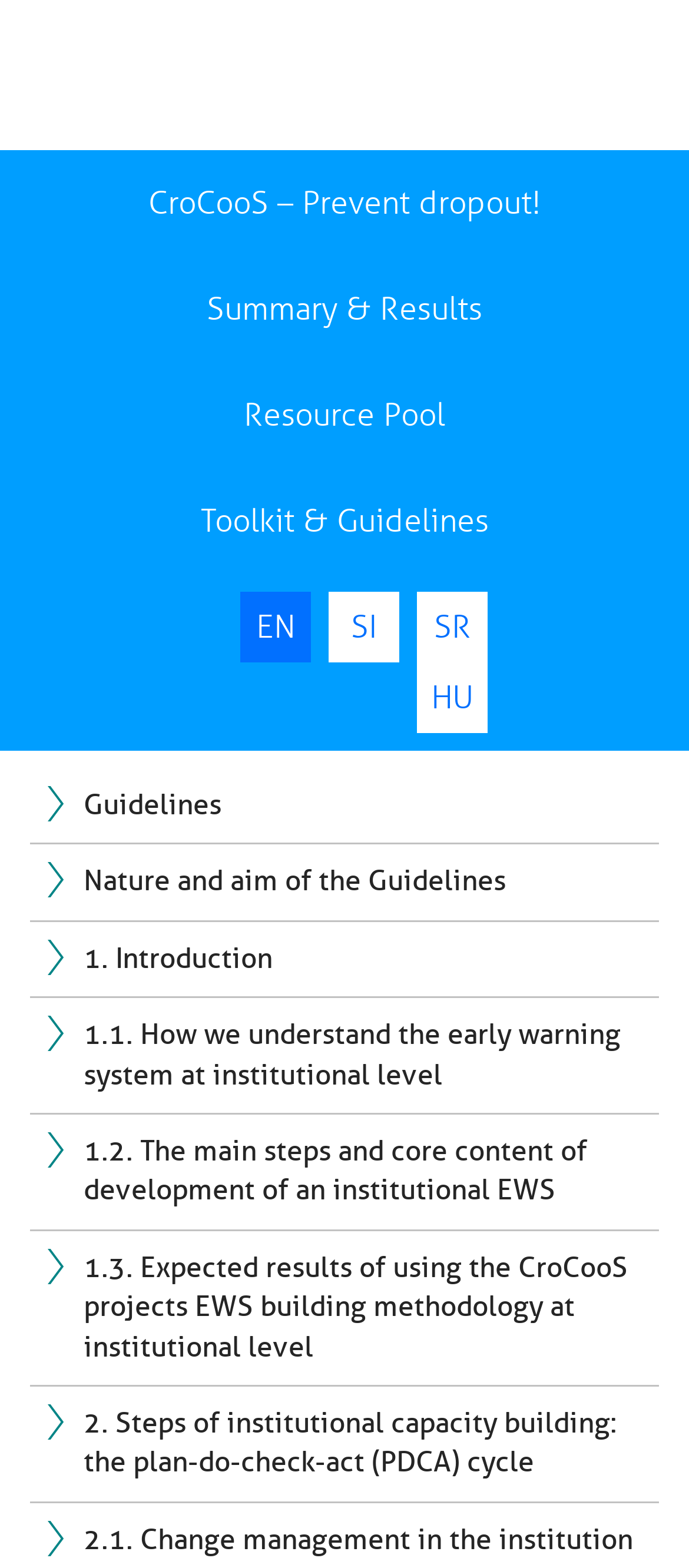What languages are available on this webpage?
From the screenshot, supply a one-word or short-phrase answer.

Multiple languages